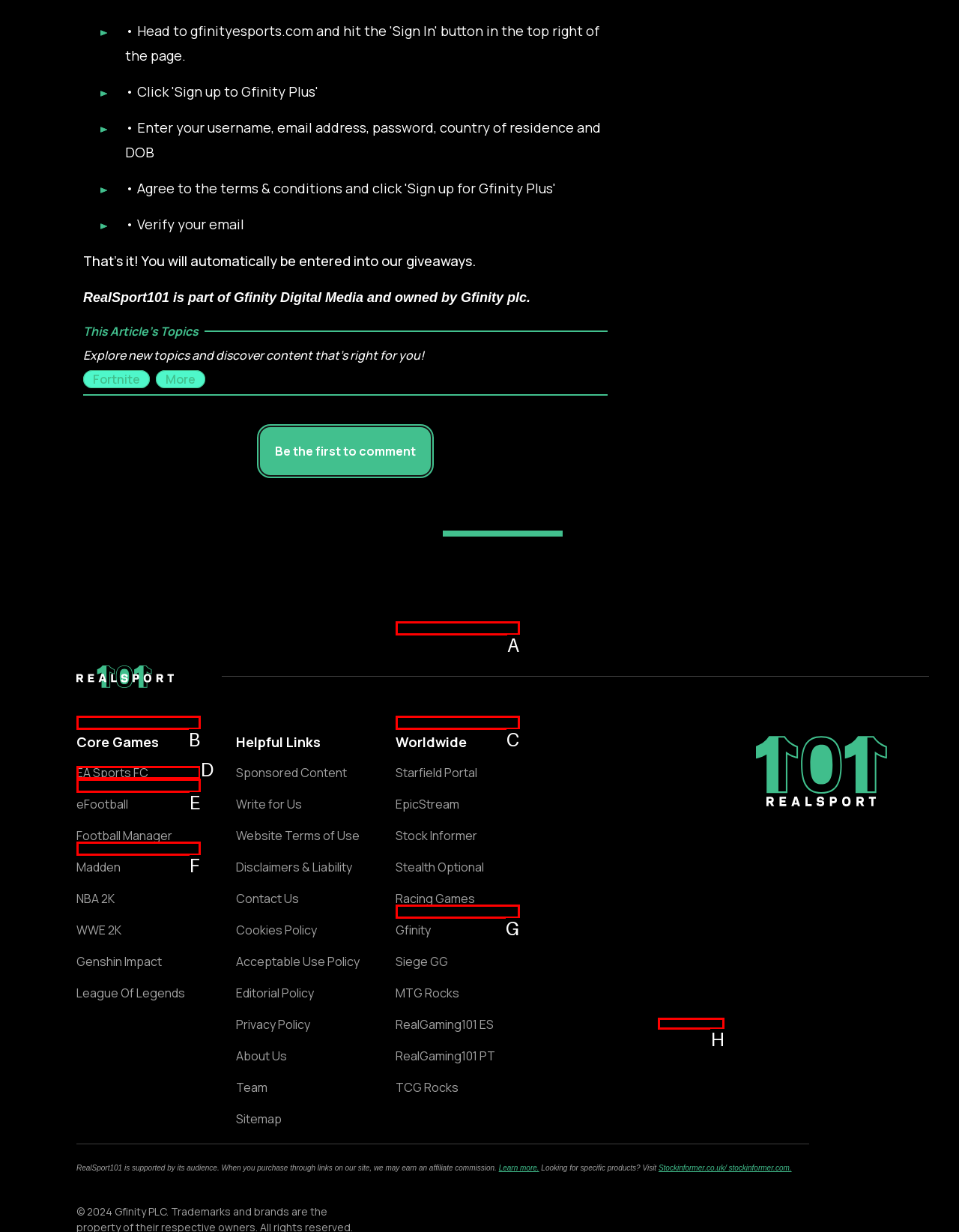Point out the HTML element I should click to achieve the following task: Click on the 'EA Sports FC' link Provide the letter of the selected option from the choices.

D